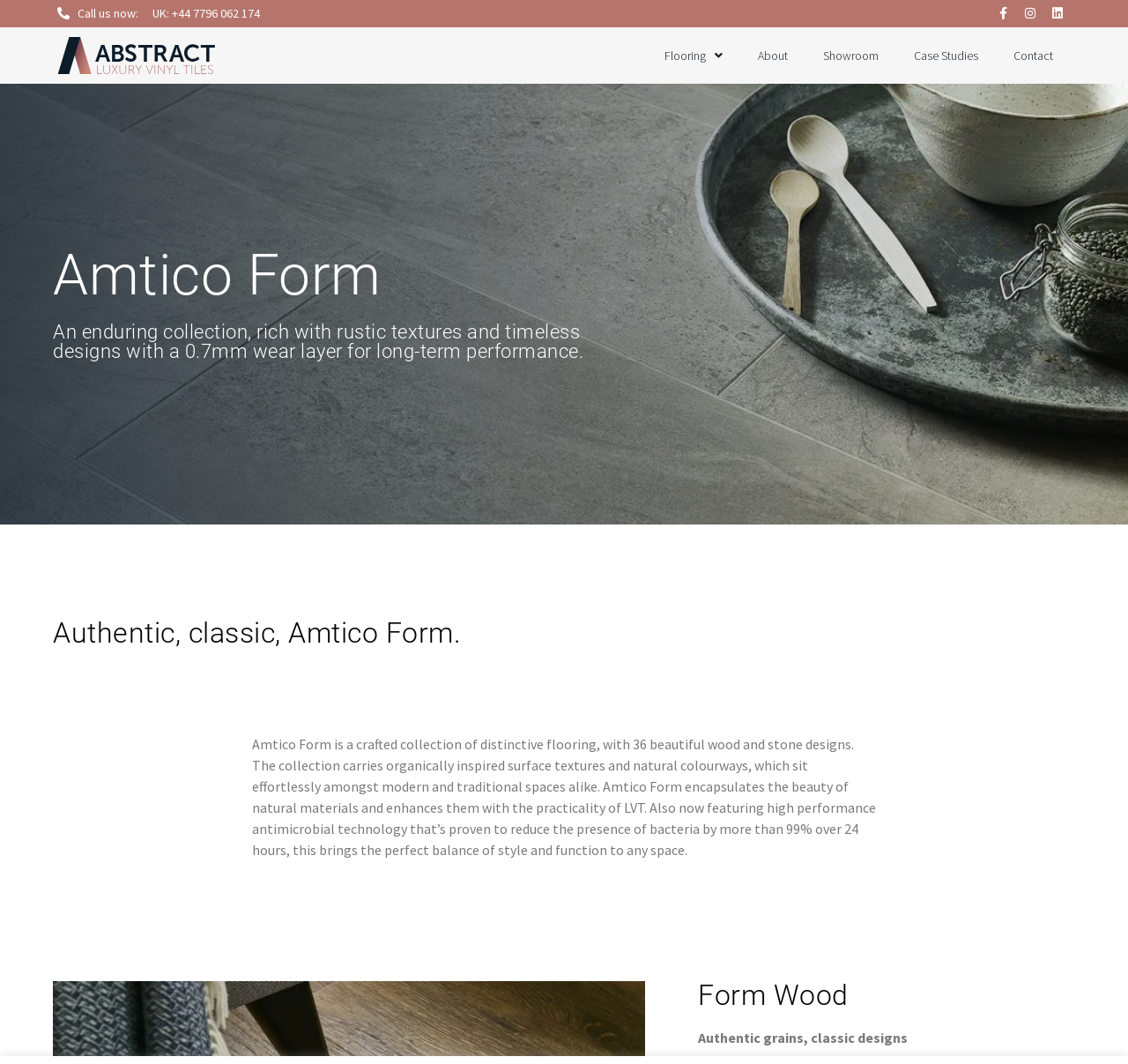Respond to the question below with a single word or phrase:
How many wood and stone designs are available?

36